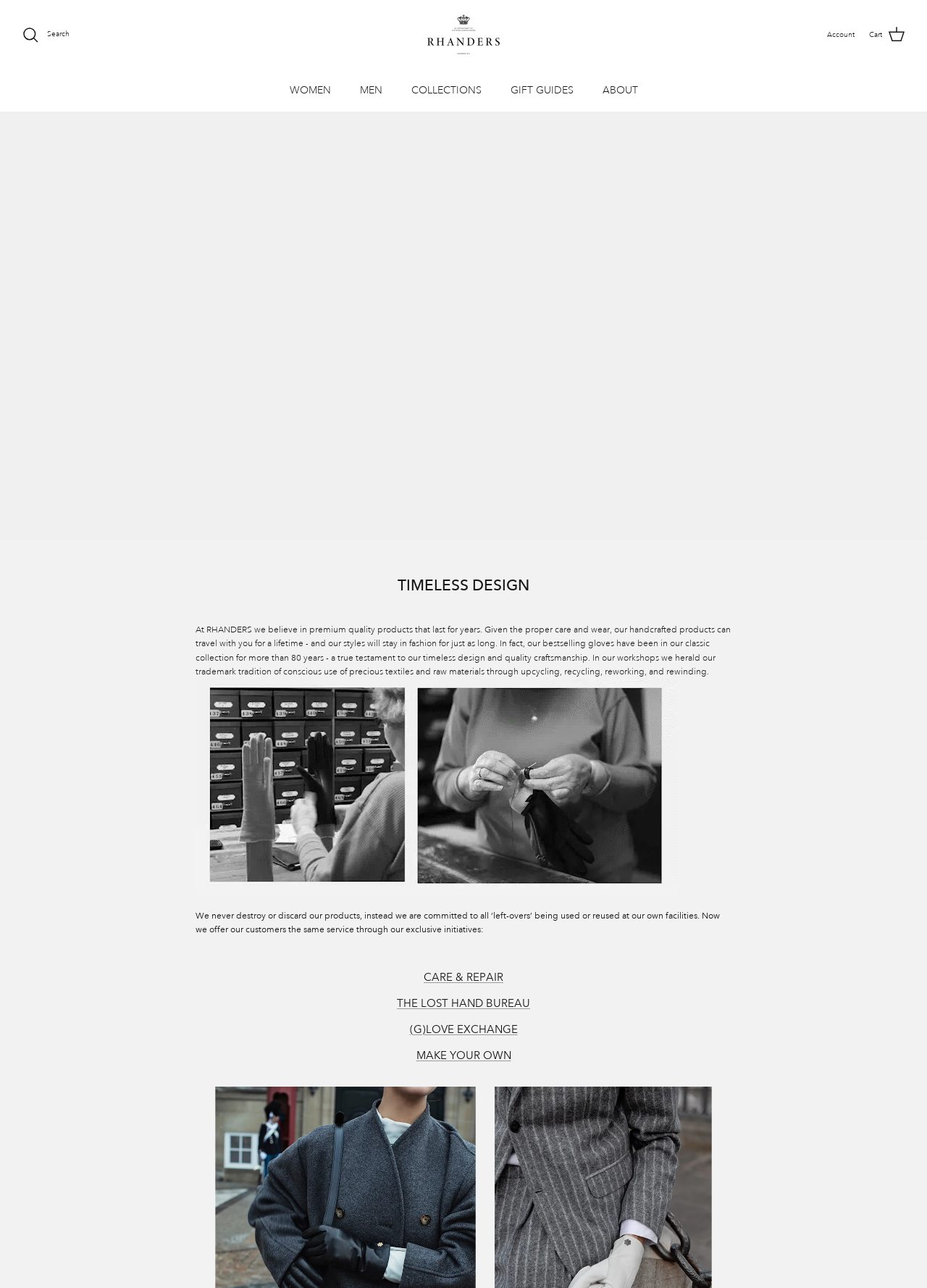Please identify the bounding box coordinates of the clickable element to fulfill the following instruction: "Explore WOMEN collection". The coordinates should be four float numbers between 0 and 1, i.e., [left, top, right, bottom].

[0.298, 0.054, 0.371, 0.086]